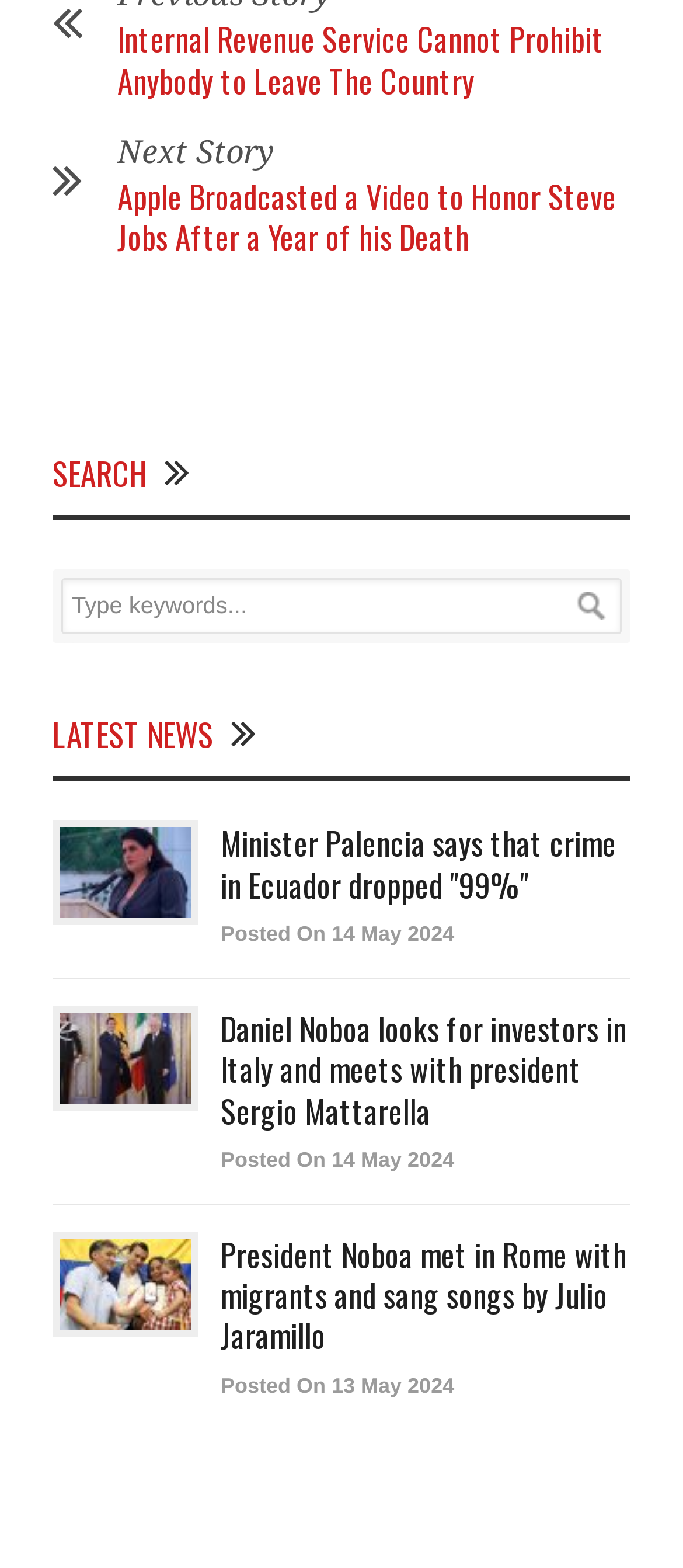Find the bounding box coordinates of the clickable element required to execute the following instruction: "Click on the next story". Provide the coordinates as four float numbers between 0 and 1, i.e., [left, top, right, bottom].

[0.172, 0.085, 0.403, 0.109]